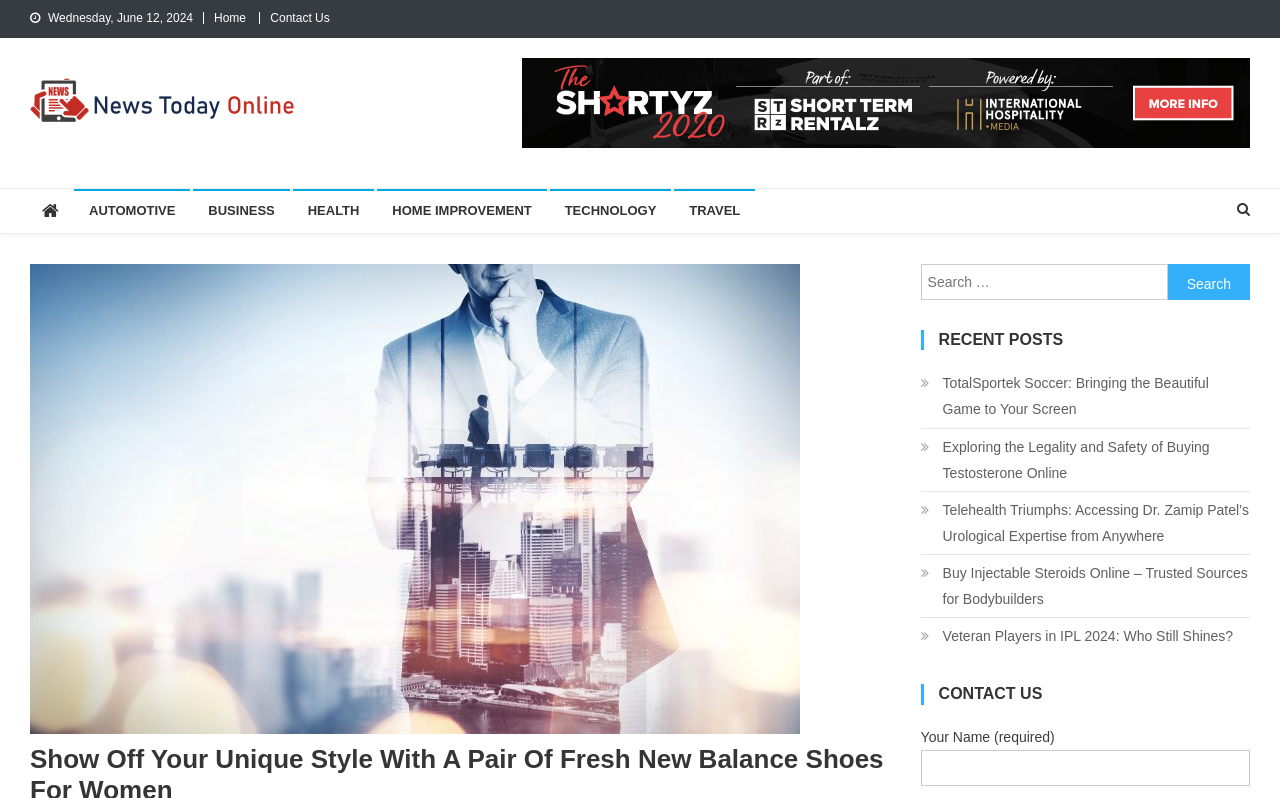What is the purpose of the 'CONTACT US' section?
Please describe in detail the information shown in the image to answer the question.

The 'CONTACT US' section is located at the bottom of the webpage, with a label 'Your Name (required)' and a textbox. This suggests that the section is intended for users to submit a message or inquiry to the webpage administrators or authors.